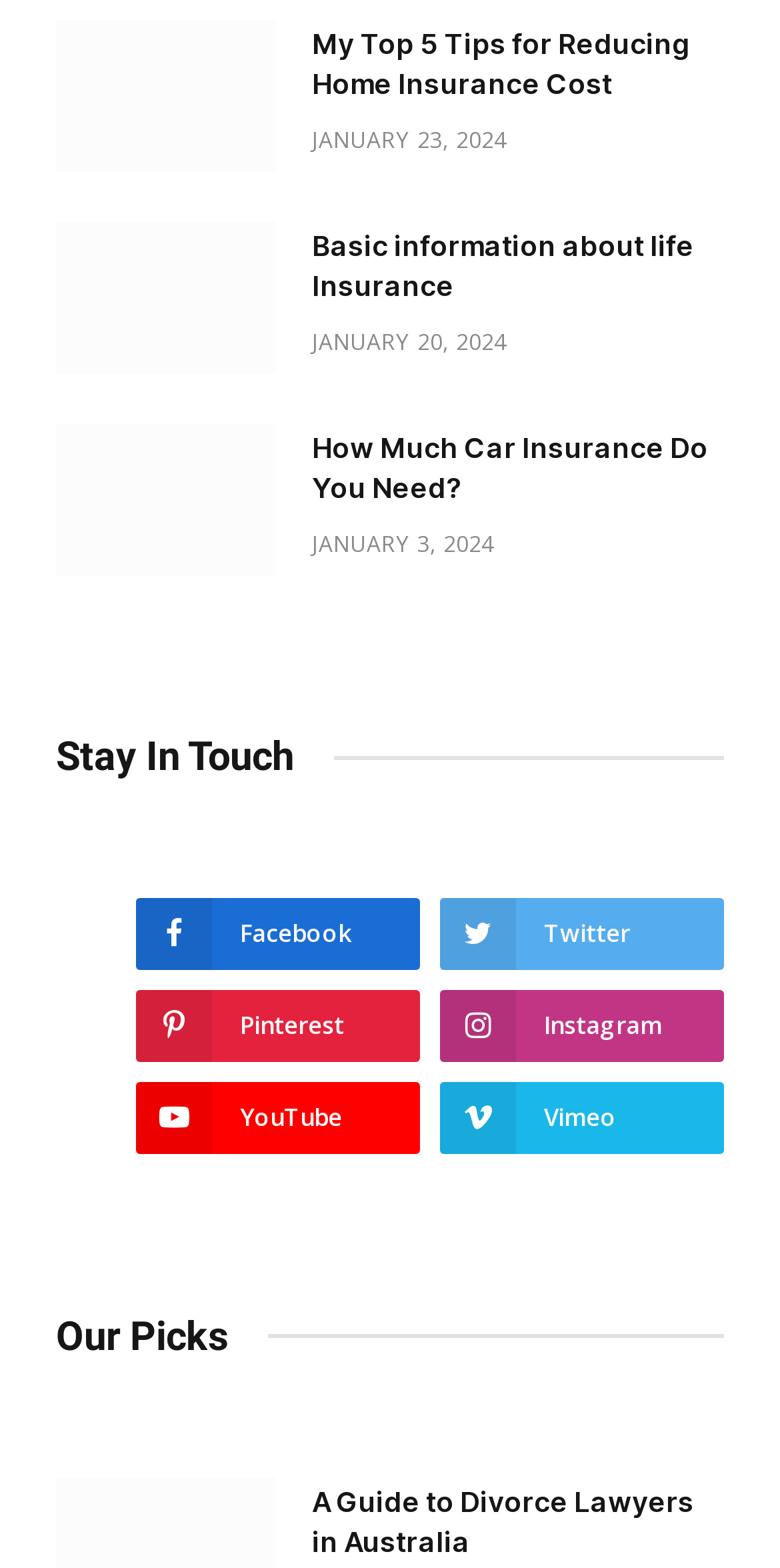Can you show the bounding box coordinates of the region to click on to complete the task described in the instruction: "Read the article about reducing home insurance costs"?

[0.072, 0.012, 0.354, 0.109]